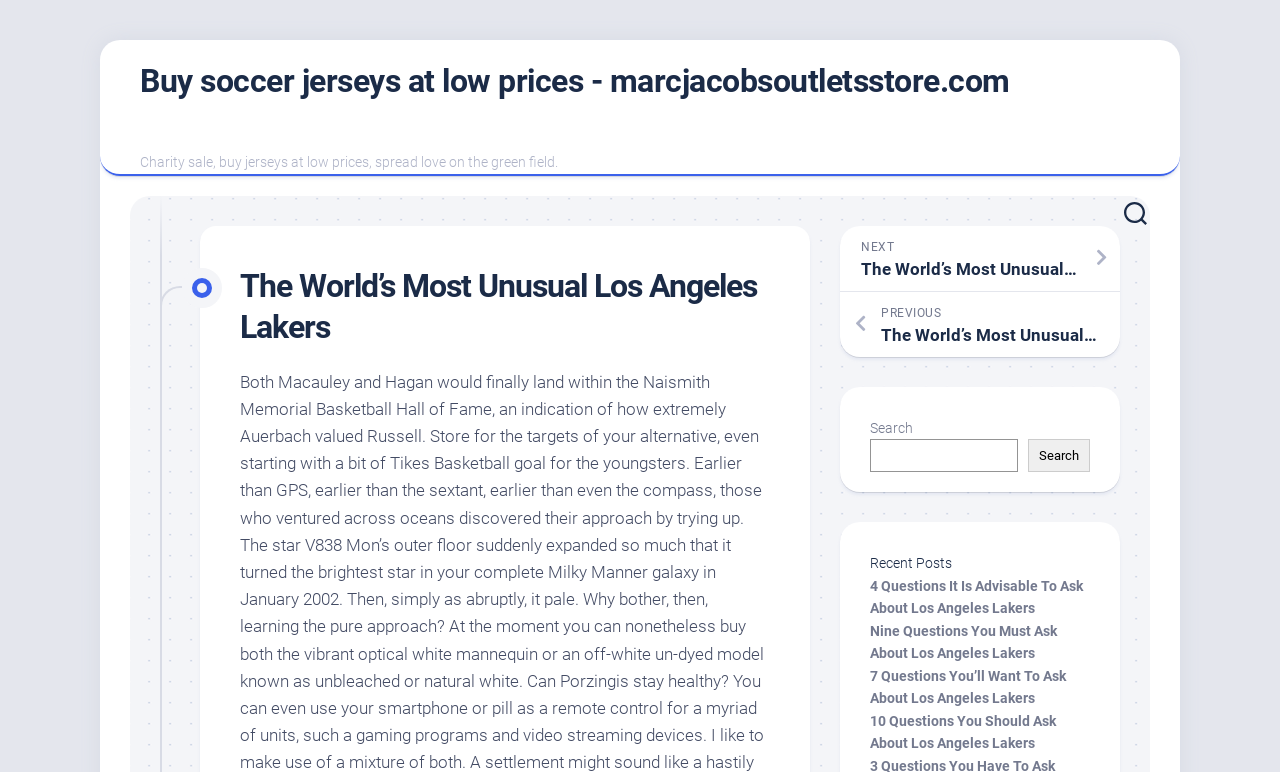What is the purpose of the search box?
Look at the image and provide a short answer using one word or a phrase.

To search content